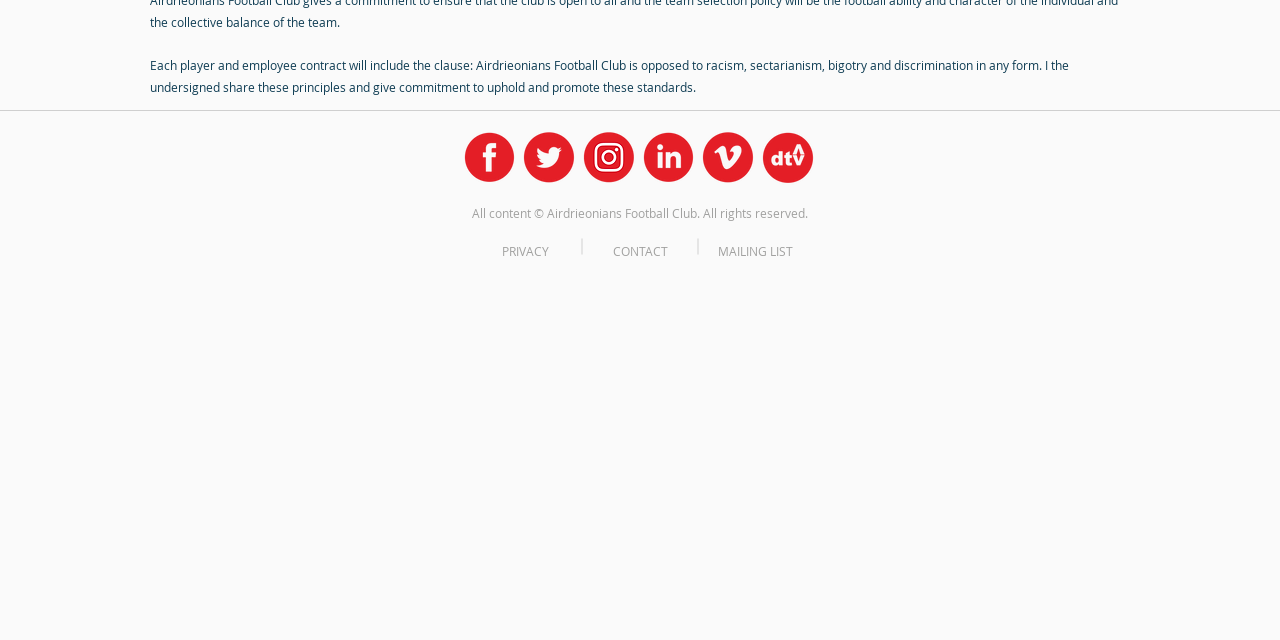Bounding box coordinates should be provided in the format (top-left x, top-left y, bottom-right x, bottom-right y) with all values between 0 and 1. Identify the bounding box for this UI element: MAILING LIST

[0.561, 0.38, 0.62, 0.405]